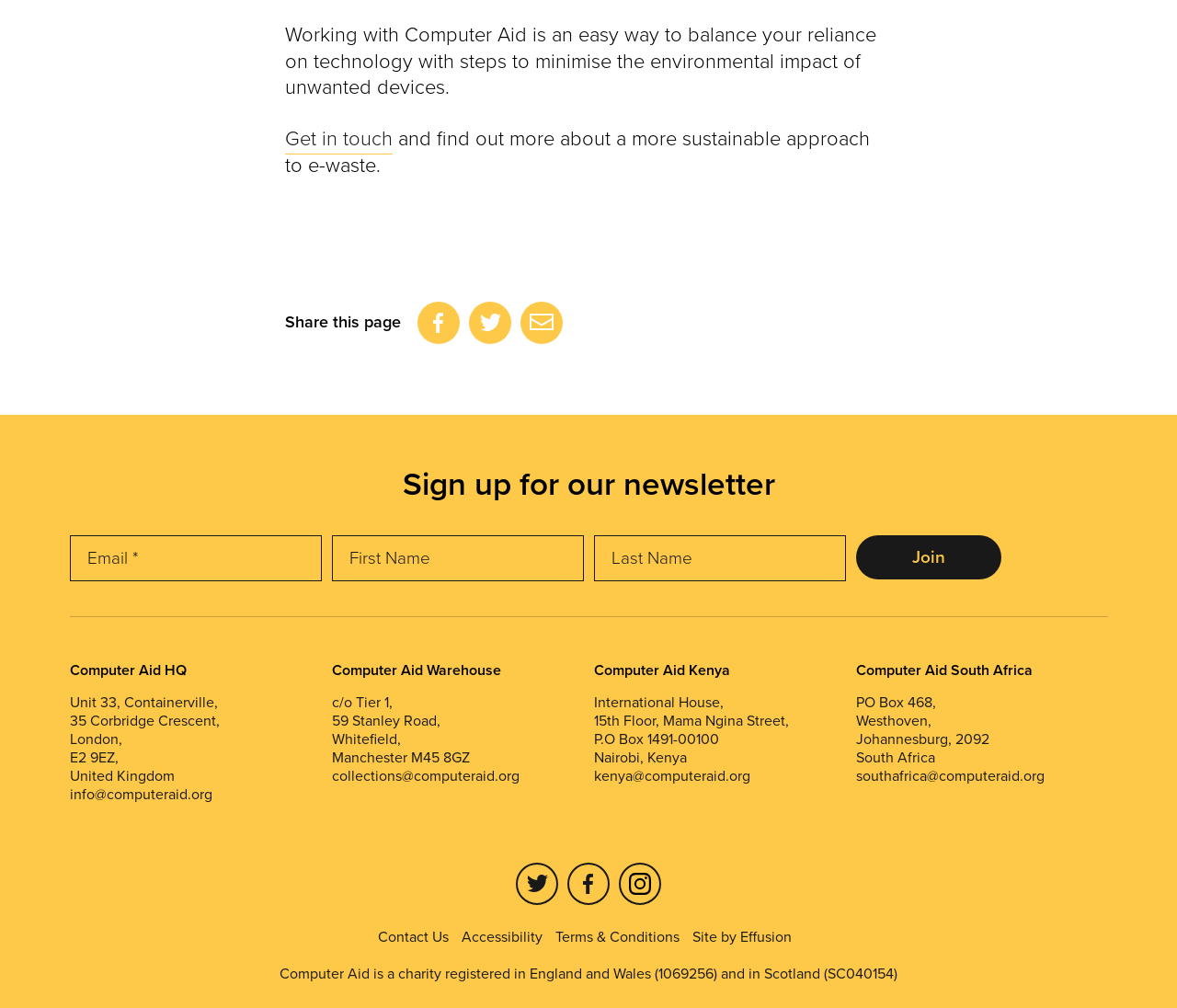Please determine the bounding box coordinates of the section I need to click to accomplish this instruction: "Check the Copyright information".

None